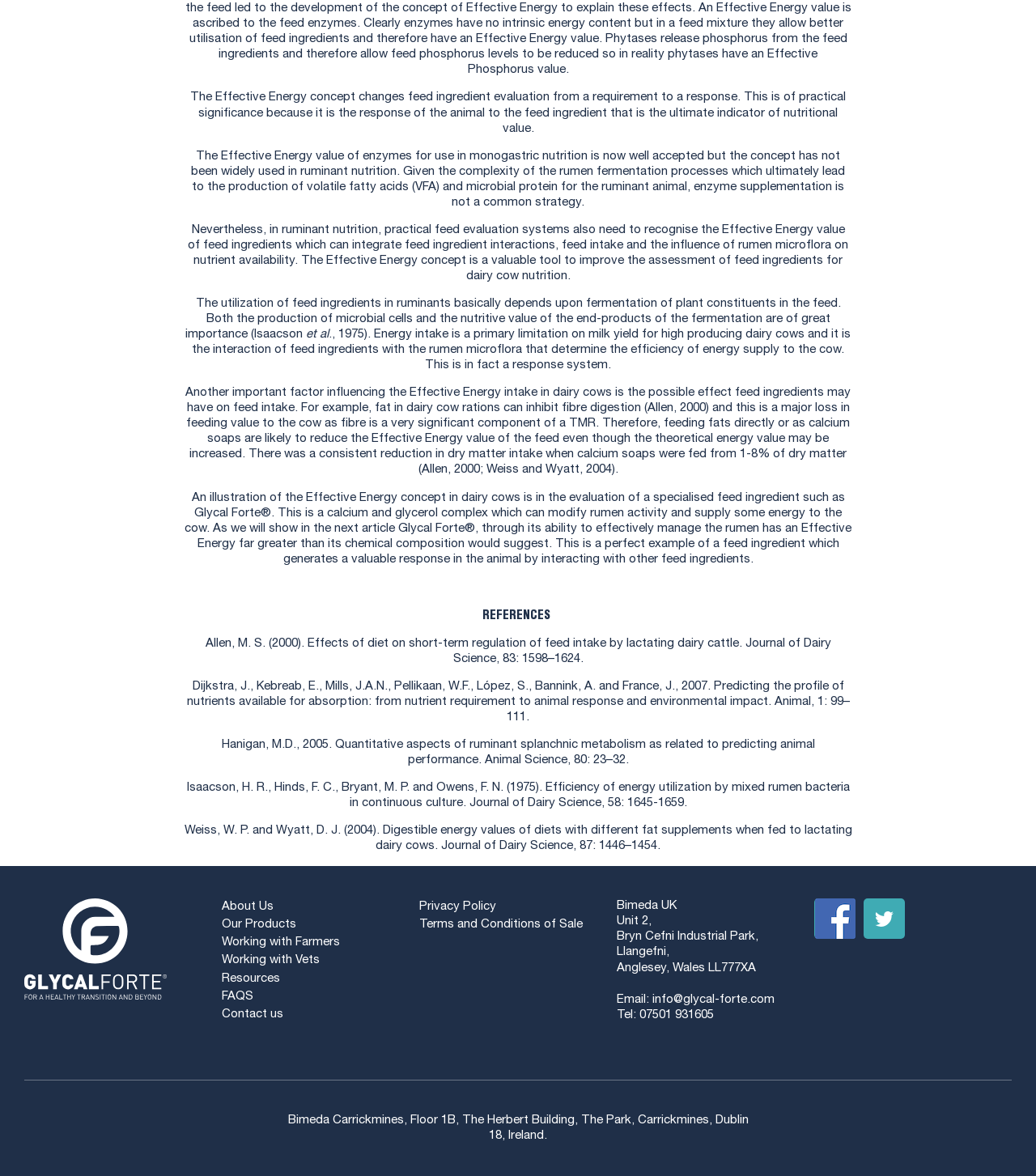Please determine the bounding box coordinates of the section I need to click to accomplish this instruction: "Click on 'Resources'".

[0.214, 0.827, 0.27, 0.837]